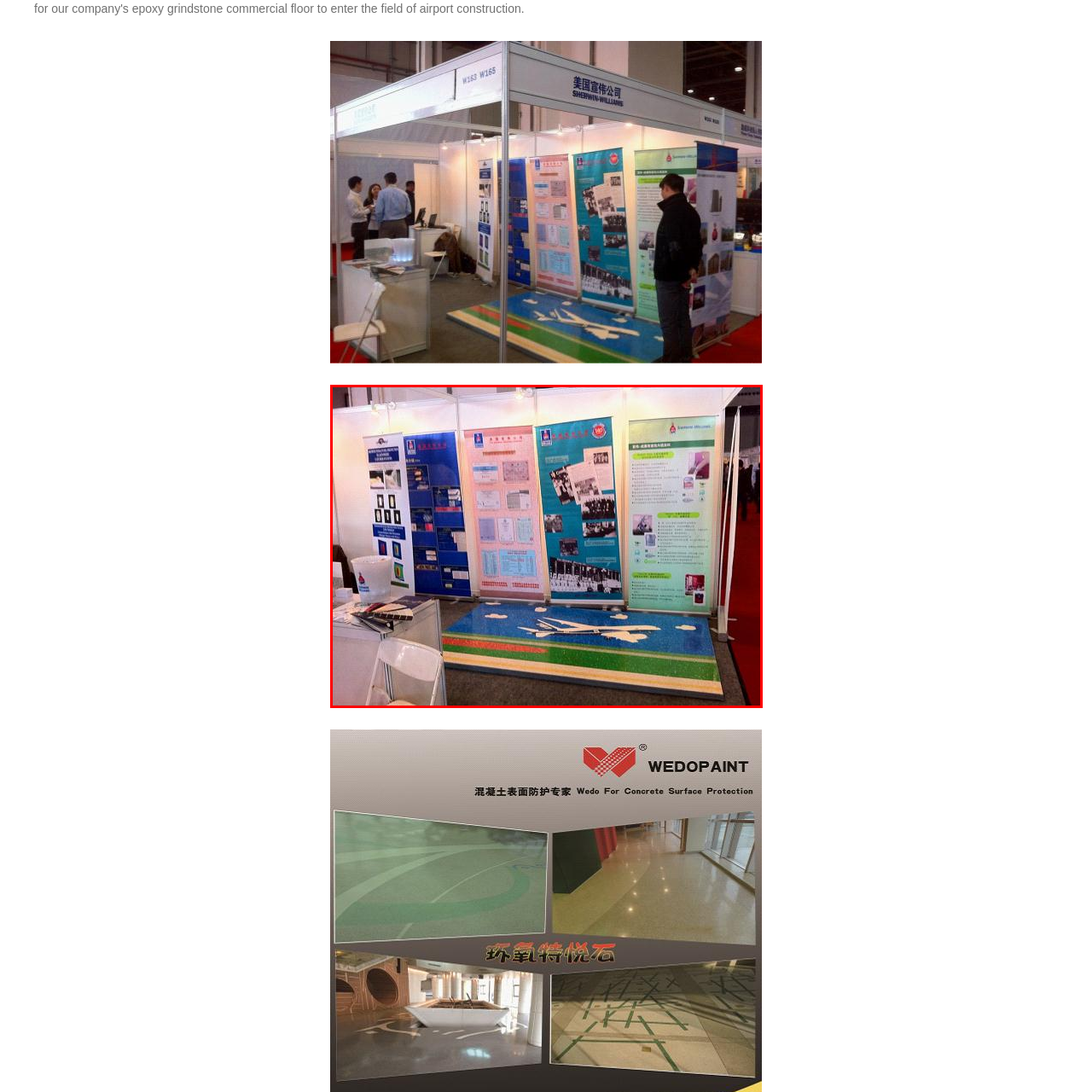Create an extensive caption describing the content of the image outlined in red.

The image depicts an exhibition booth showcasing various informational panels. The backdrop features a series of large, colorful posters pinned to the walls, each containing text and images that likely highlight projects or achievements related to the exhibiting organization. Prominently displayed are illustrations and photographs that provide insights into their work.

In the foreground, the booth has a distinctive flooring design featuring a blue sky with white clouds and an airplane silhouette, adding a creative touch to the overall presentation. In addition to the panels, there are visible items such as a white plastic chair and containers, suggesting an inviting space for visitors to gather information or engage with representatives. The red flooring further enhances the visual appeal, creating a vibrant atmosphere.